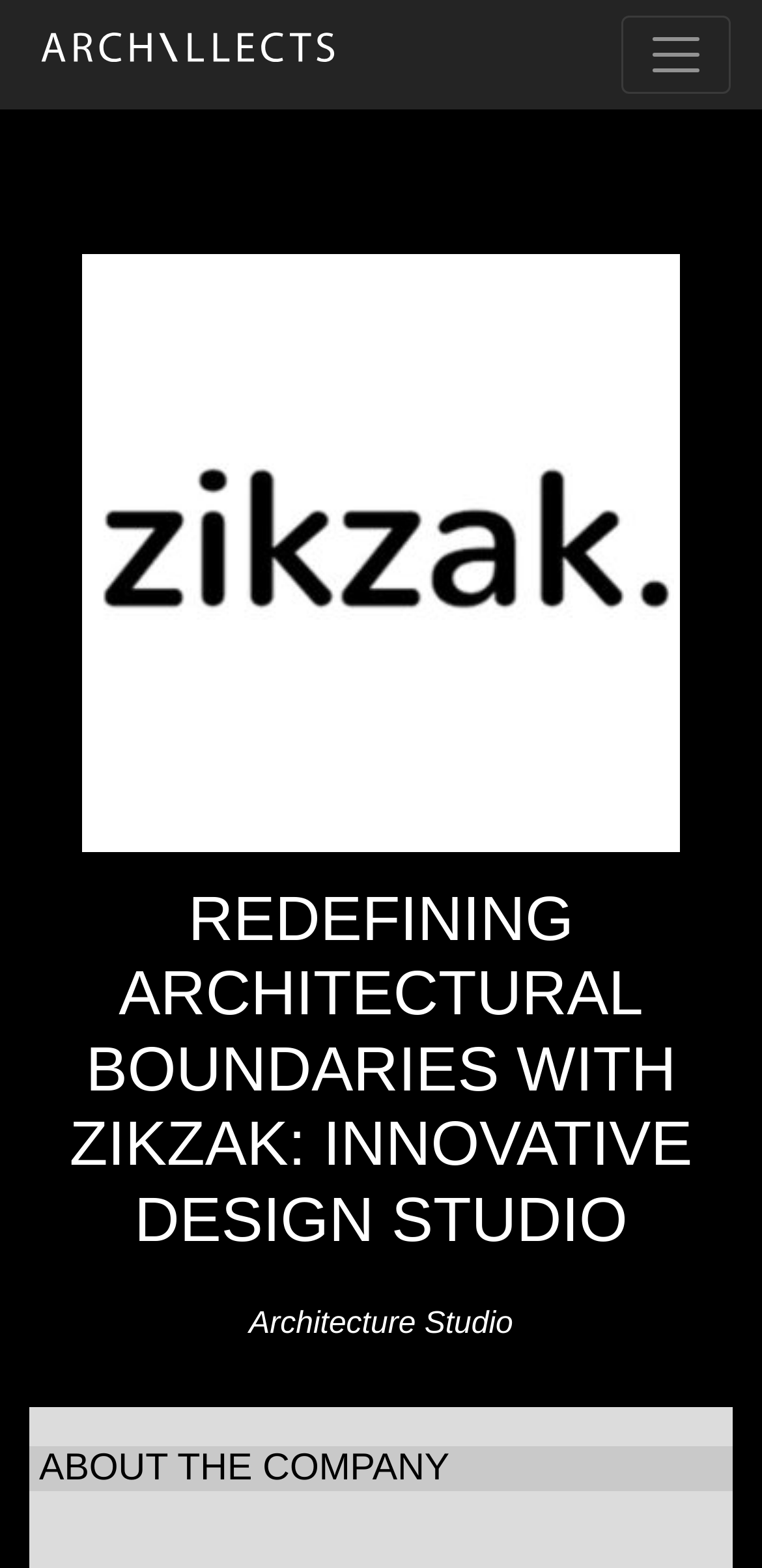Detail the features and information presented on the webpage.

The webpage is about ZikZak, an innovative and visionary architecture studio. At the top of the page, there is a main navigation section that spans the entire width of the page. Within this section, there is a heading that reads "Main Navigation" and a link on the left side. On the right side, there is a toggle button to control the navigation menu.

Below the navigation section, there is a large image that takes up most of the page's width, showcasing the architecture studio. Above the image, there is a prominent heading that reads "REDEFINING ARCHITECTURAL BOUNDARIES WITH ZIKZAK: INNOVATIVE DESIGN STUDIO". 

Further down, there is another heading that reads "ABOUT THE COMPANY", which is likely the start of a section that provides more information about ZikZak's background and mission.